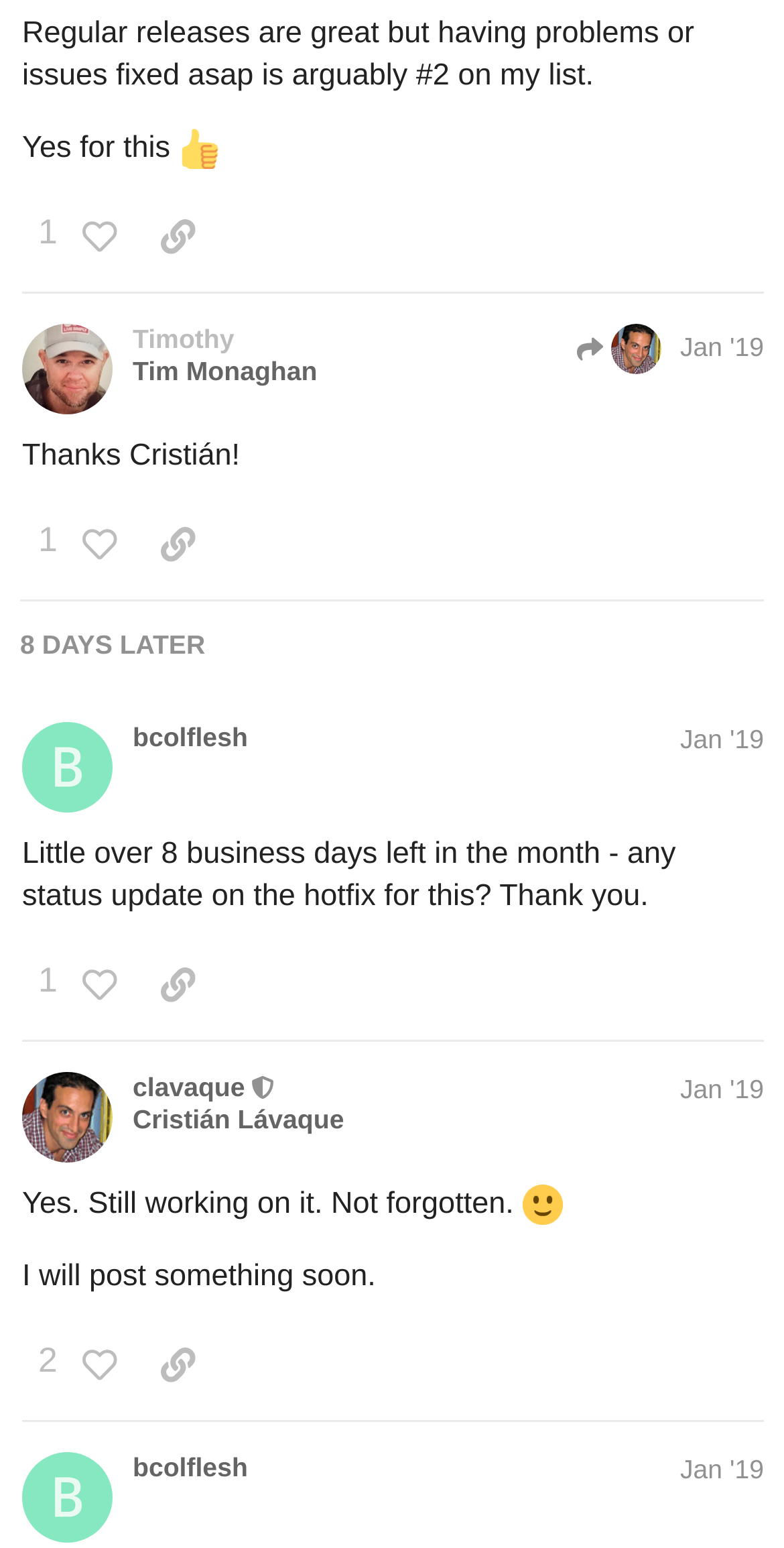Please identify the bounding box coordinates of the clickable element to fulfill the following instruction: "like this post". The coordinates should be four float numbers between 0 and 1, i.e., [left, top, right, bottom].

[0.094, 0.612, 0.169, 0.661]